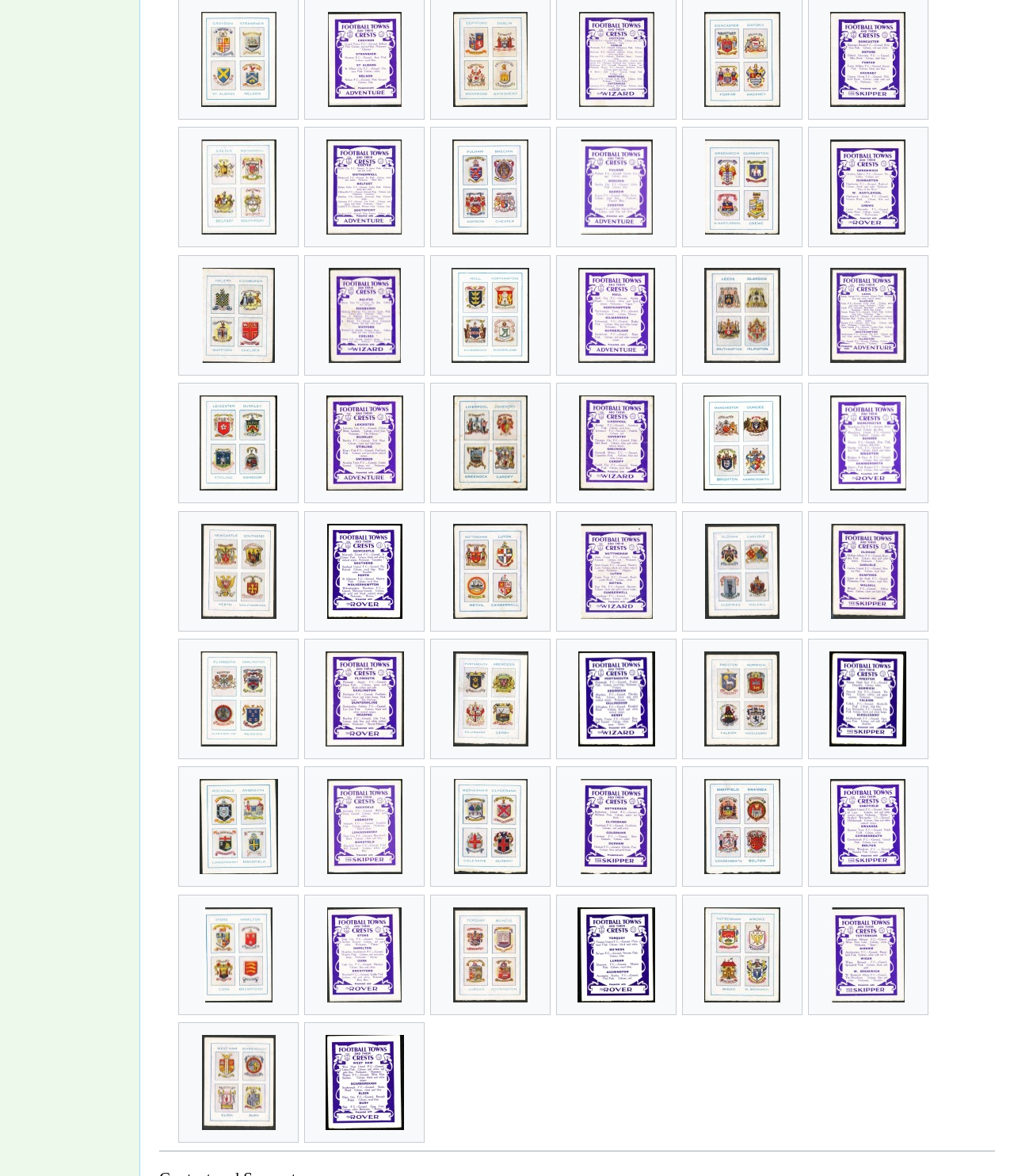Could you locate the bounding box coordinates for the section that should be clicked to accomplish this task: "access Manchester link".

[0.673, 0.336, 0.791, 0.417]